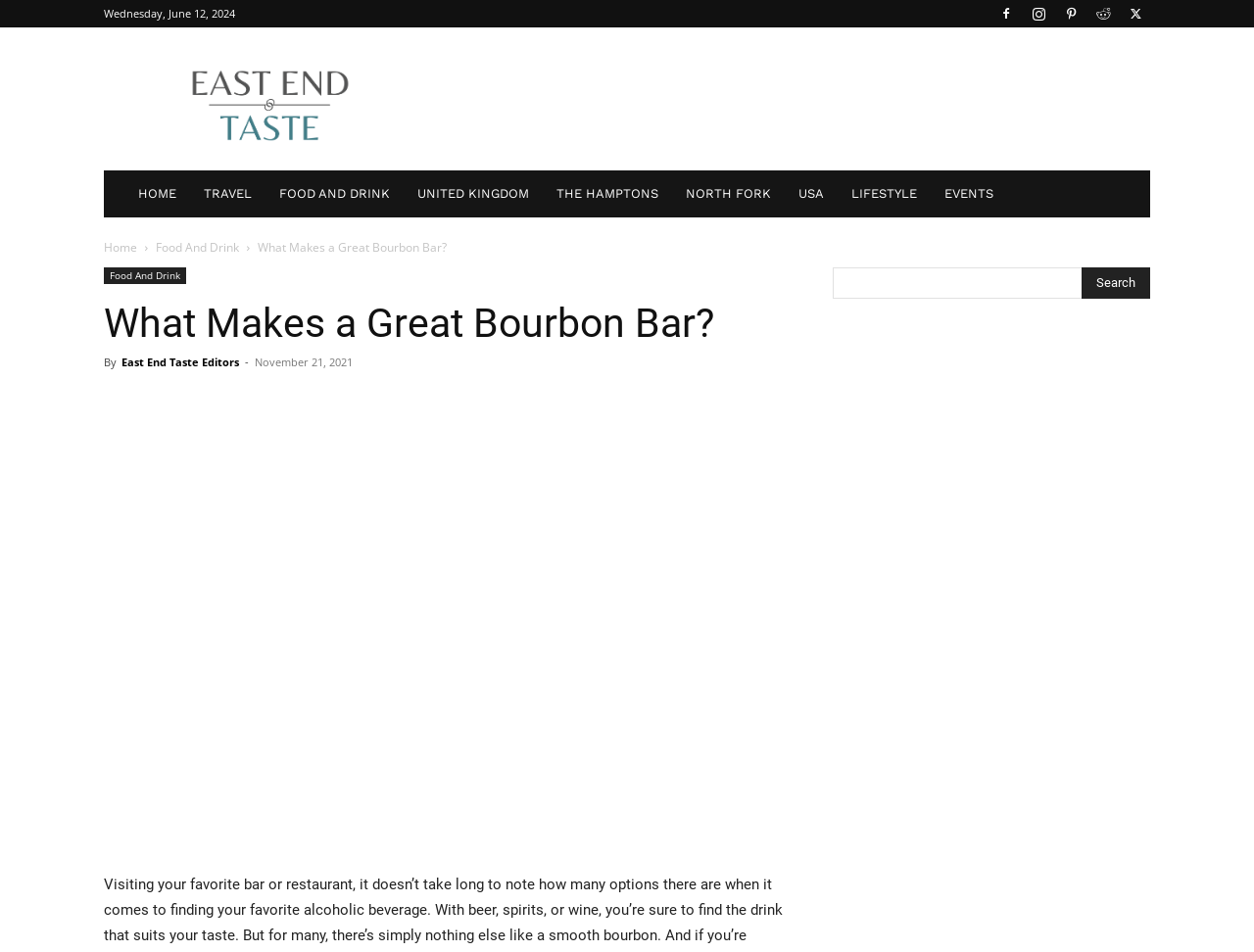Please predict the bounding box coordinates (top-left x, top-left y, bottom-right x, bottom-right y) for the UI element in the screenshot that fits the description: Food And Drink

[0.124, 0.251, 0.191, 0.269]